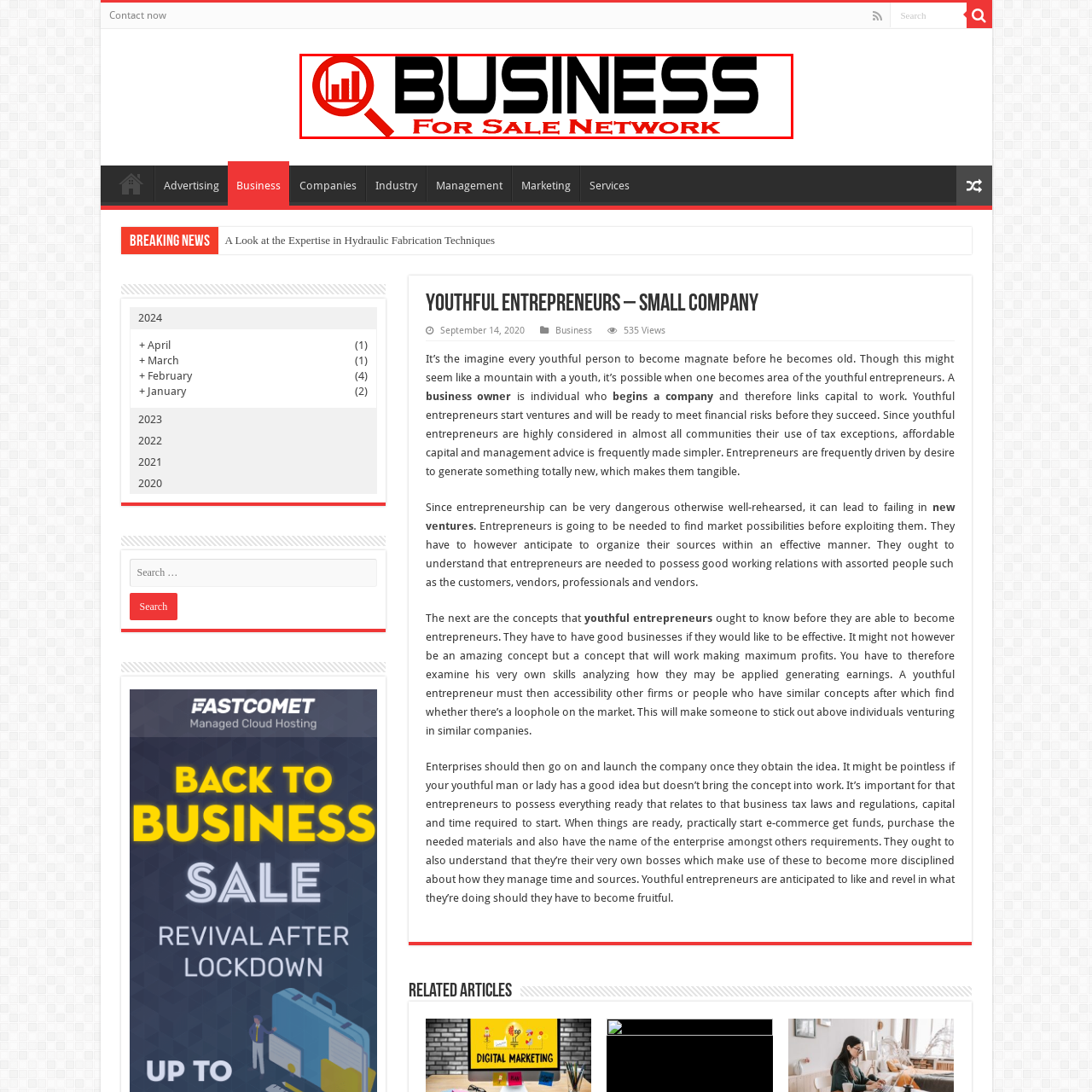Observe the image confined by the red frame and answer the question with a single word or phrase:
What is the purpose of the 'Business For Sale Network' platform?

connecting entrepreneurs and business owners